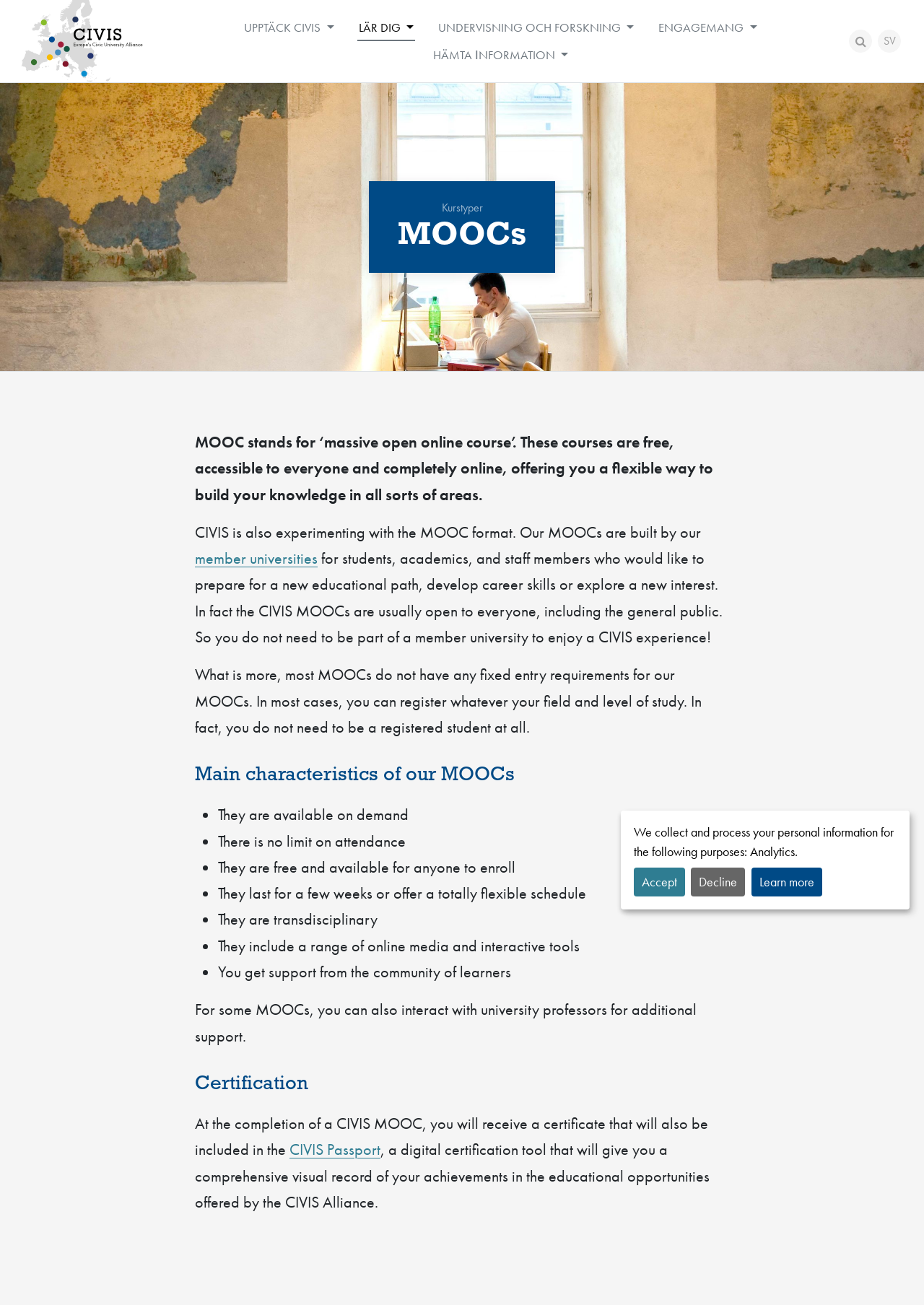What is the CIVIS Passport?
Answer the question in a detailed and comprehensive manner.

The CIVIS Passport is a digital certification tool that provides a comprehensive visual record of achievements in educational opportunities offered by the CIVIS Alliance, as mentioned in the text 'At the completion of a CIVIS MOOC, you will receive a certificate that will also be included in the CIVIS Passport, a digital certification tool that will give you a comprehensive visual record of your achievements in the educational opportunities offered by the CIVIS Alliance'.